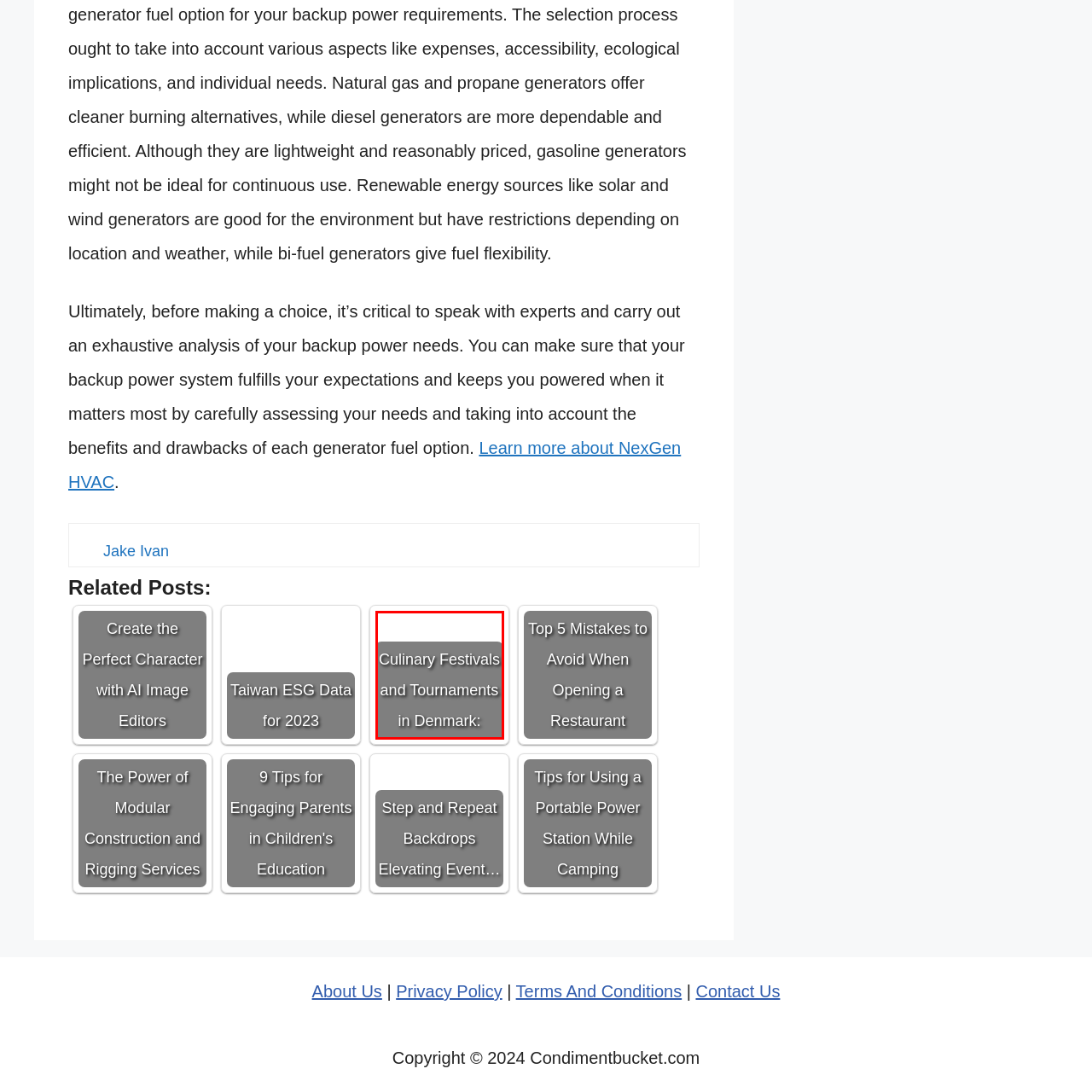Please provide a thorough description of the image inside the red frame.

The image features a bold and stylish caption reading "Culinary Festivals and Tournaments in Denmark," which hints at vibrant food traditions and competitive culinary events in the region. This title sets the stage for exploring Denmark's rich gastronomic culture, showcasing its unique festivals and the spirited competitions that highlight the country's culinary talents. The visually striking presentation suggests an inviting journey into Denmark's culinary community, appealing to food enthusiasts and travelers alike who are eager to learn about local flavors and experiences.